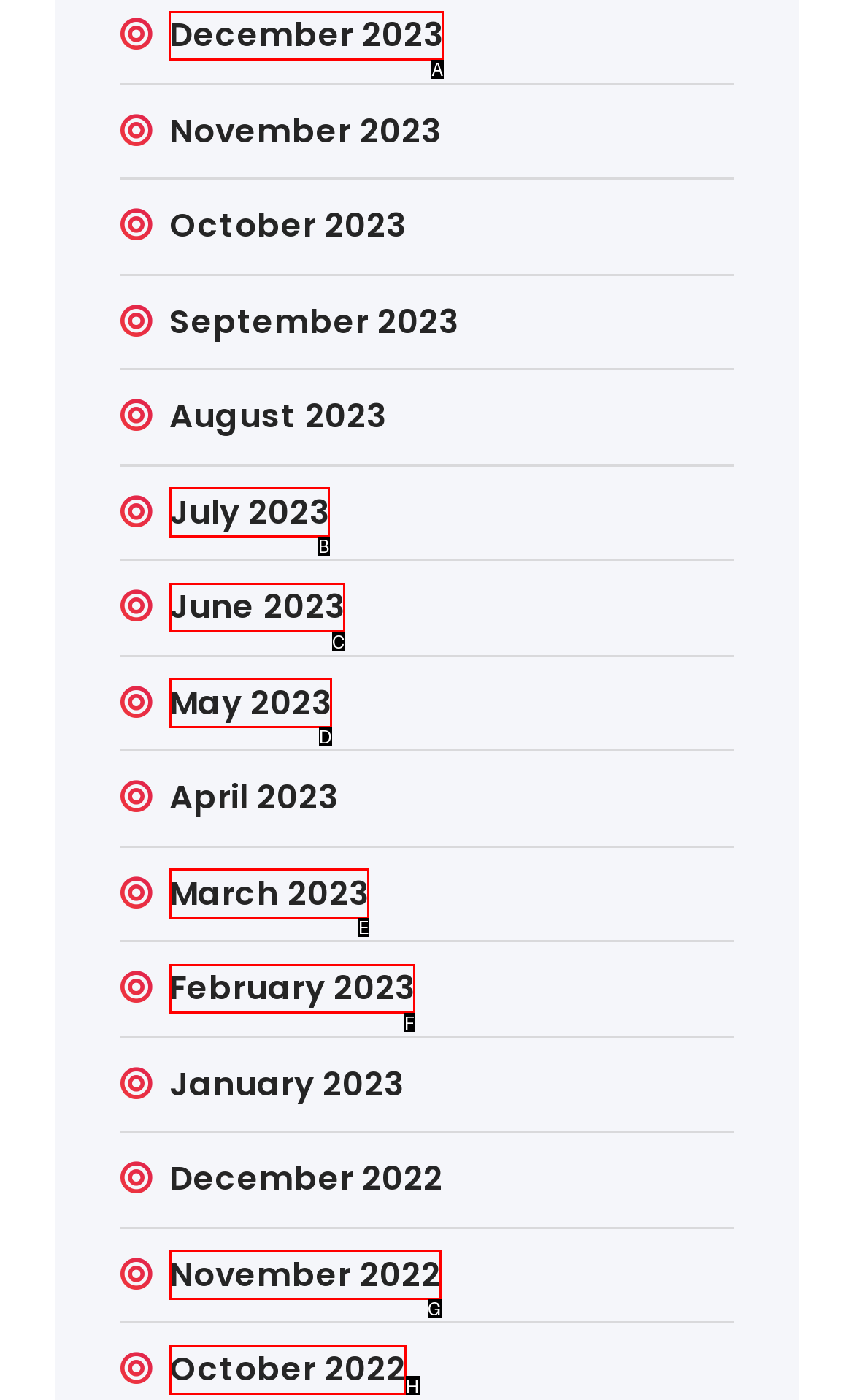Which lettered option should be clicked to perform the following task: View December 2023
Respond with the letter of the appropriate option.

A